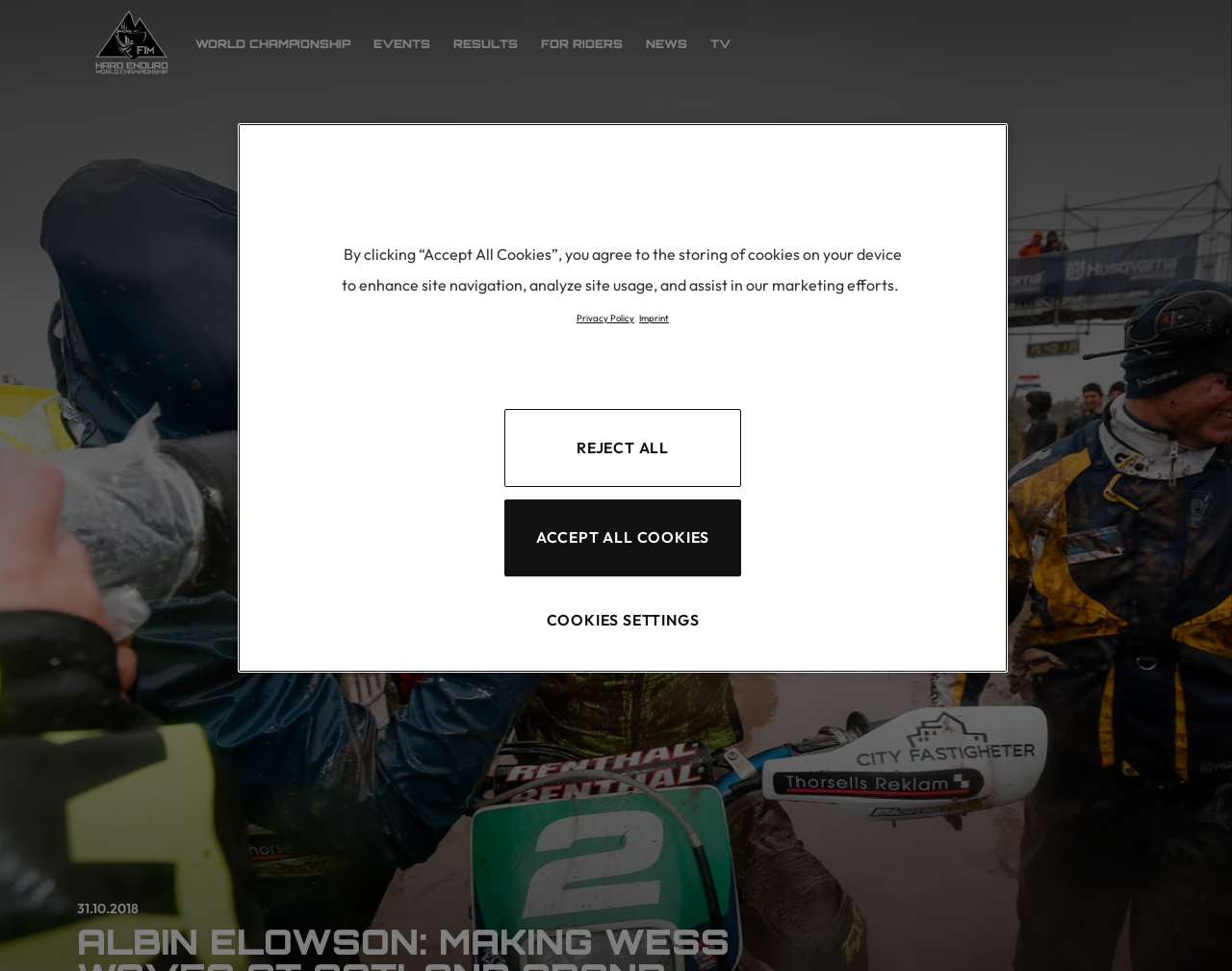Using the webpage screenshot, find the UI element described by This is Hard Enduro. Provide the bounding box coordinates in the format (top-left x, top-left y, bottom-right x, bottom-right y), ensuring all values are floating point numbers between 0 and 1.

[0.158, 0.074, 0.298, 0.109]